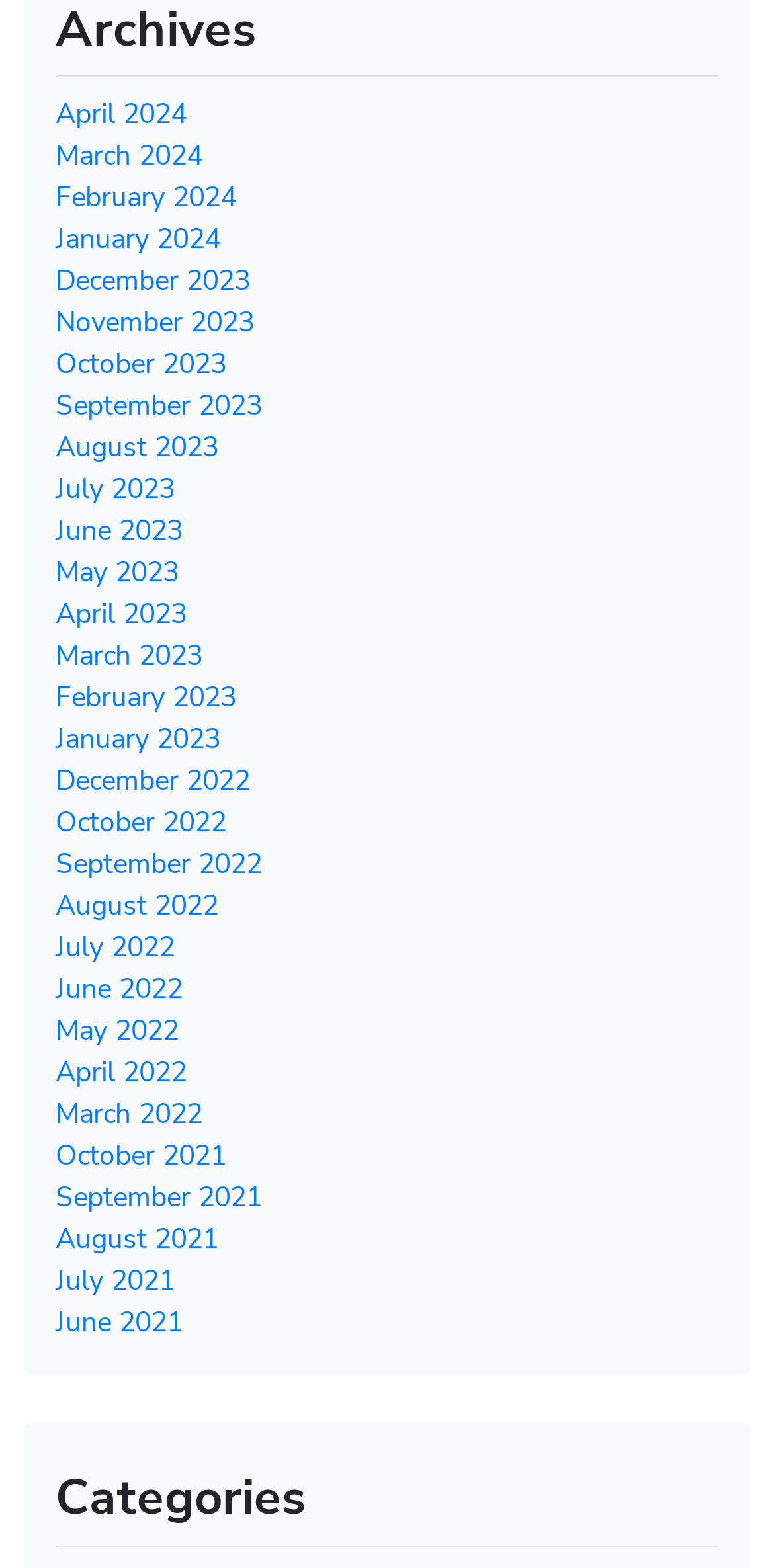Respond with a single word or phrase:
How many months are listed?

24